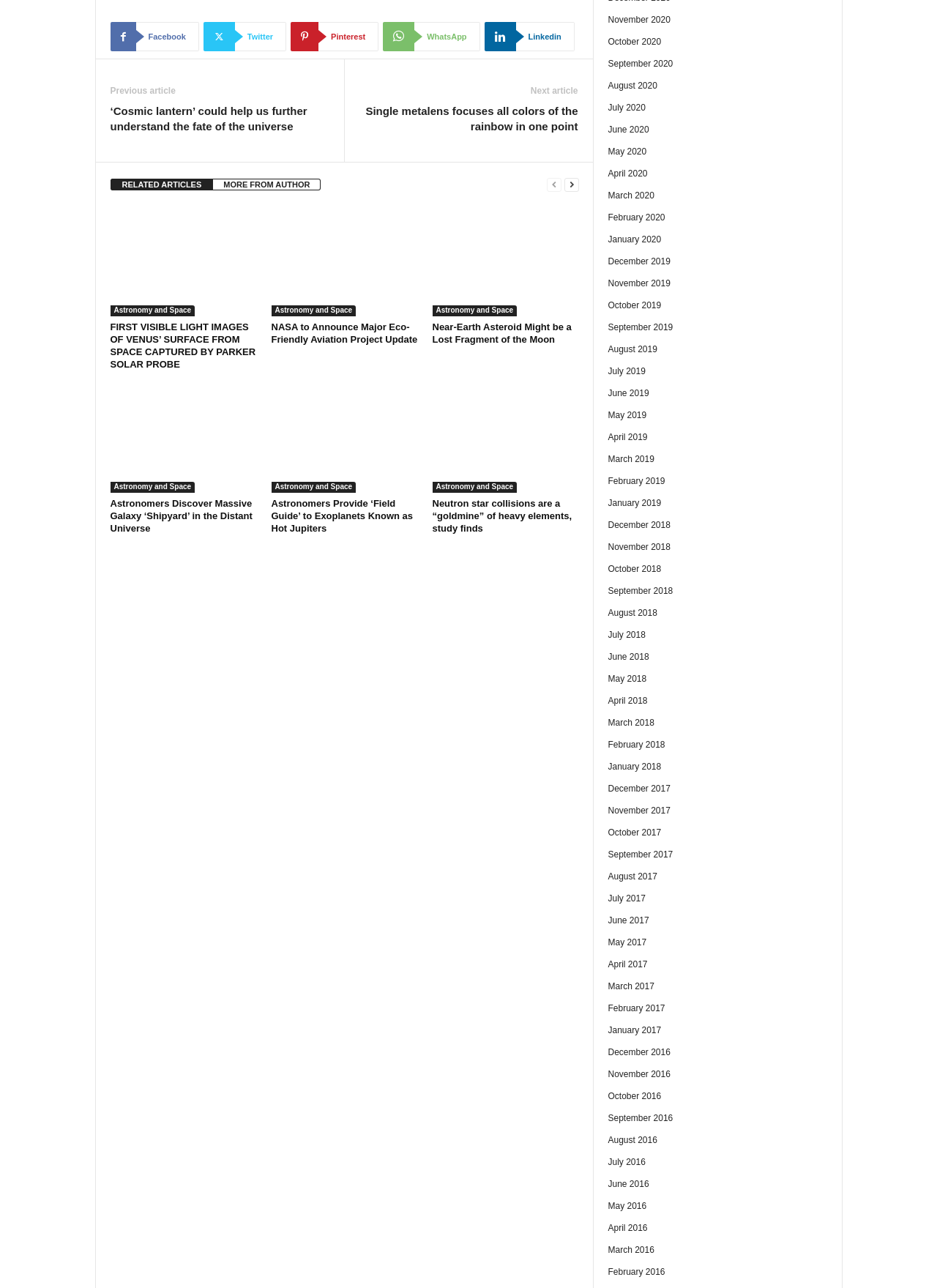Based on the element description "Astronomy and Space", predict the bounding box coordinates of the UI element.

[0.118, 0.237, 0.208, 0.246]